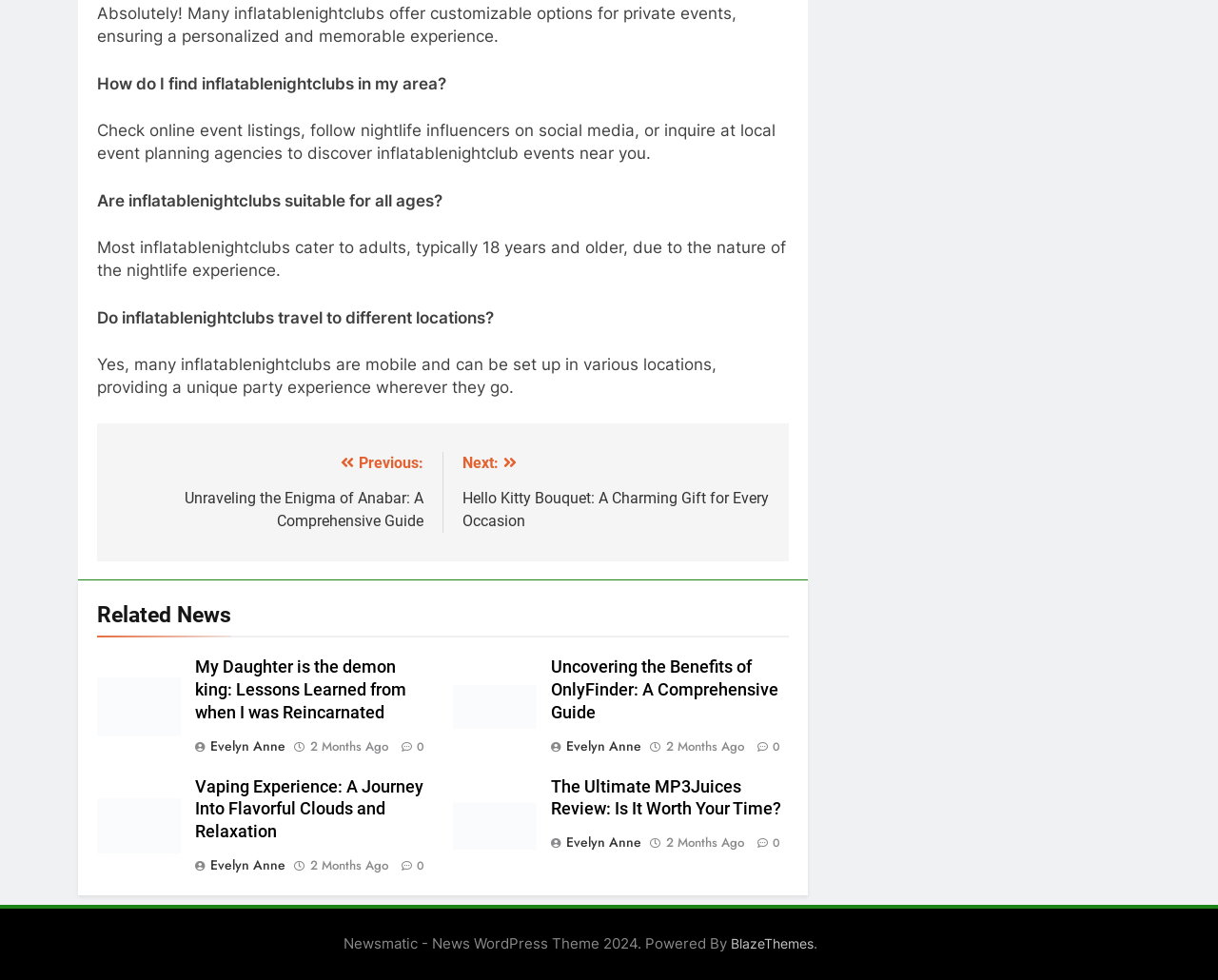Highlight the bounding box of the UI element that corresponds to this description: "0".

[0.322, 0.751, 0.349, 0.769]